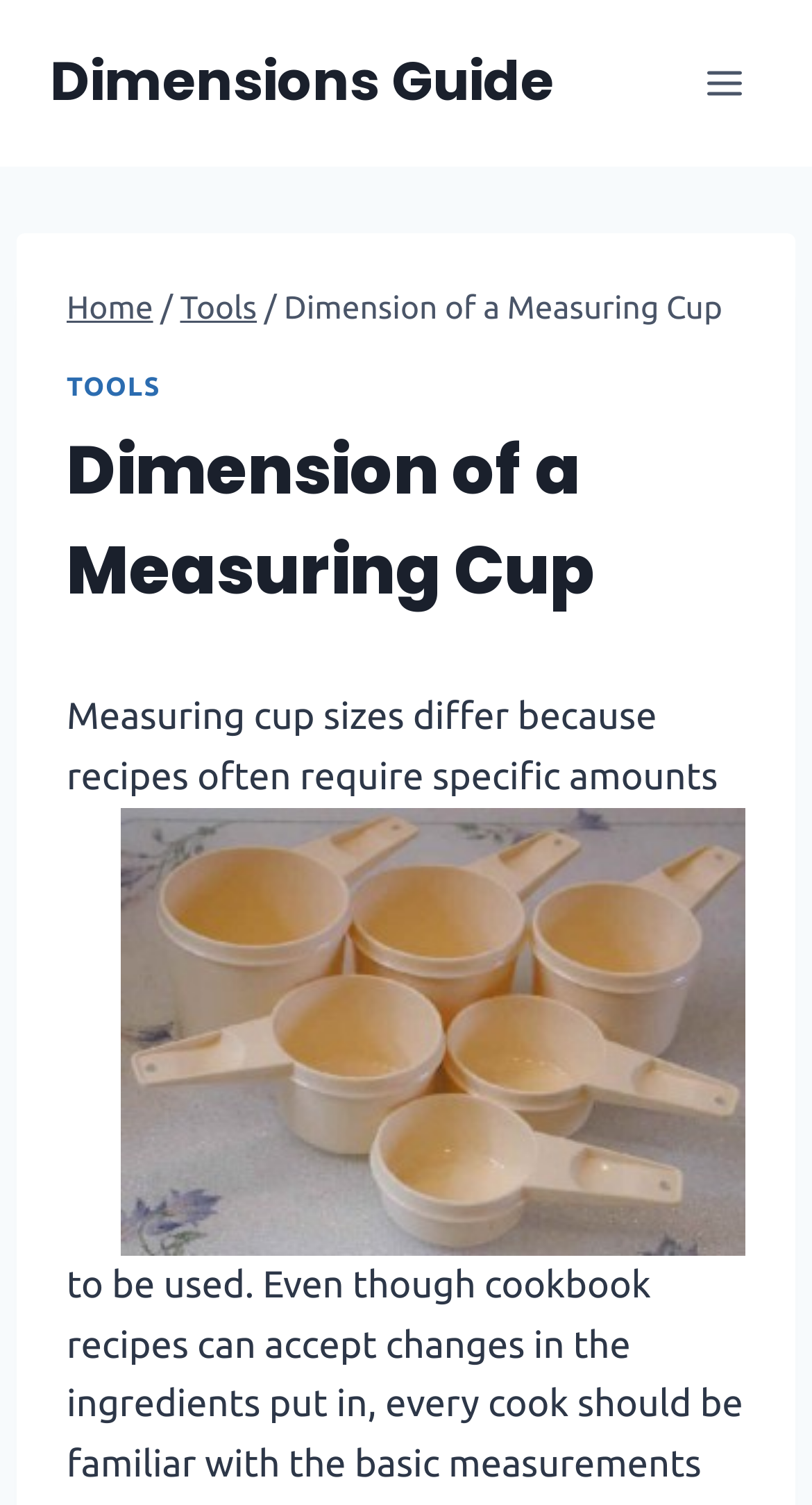Determine the main text heading of the webpage and provide its content.

Dimension of a Measuring Cup